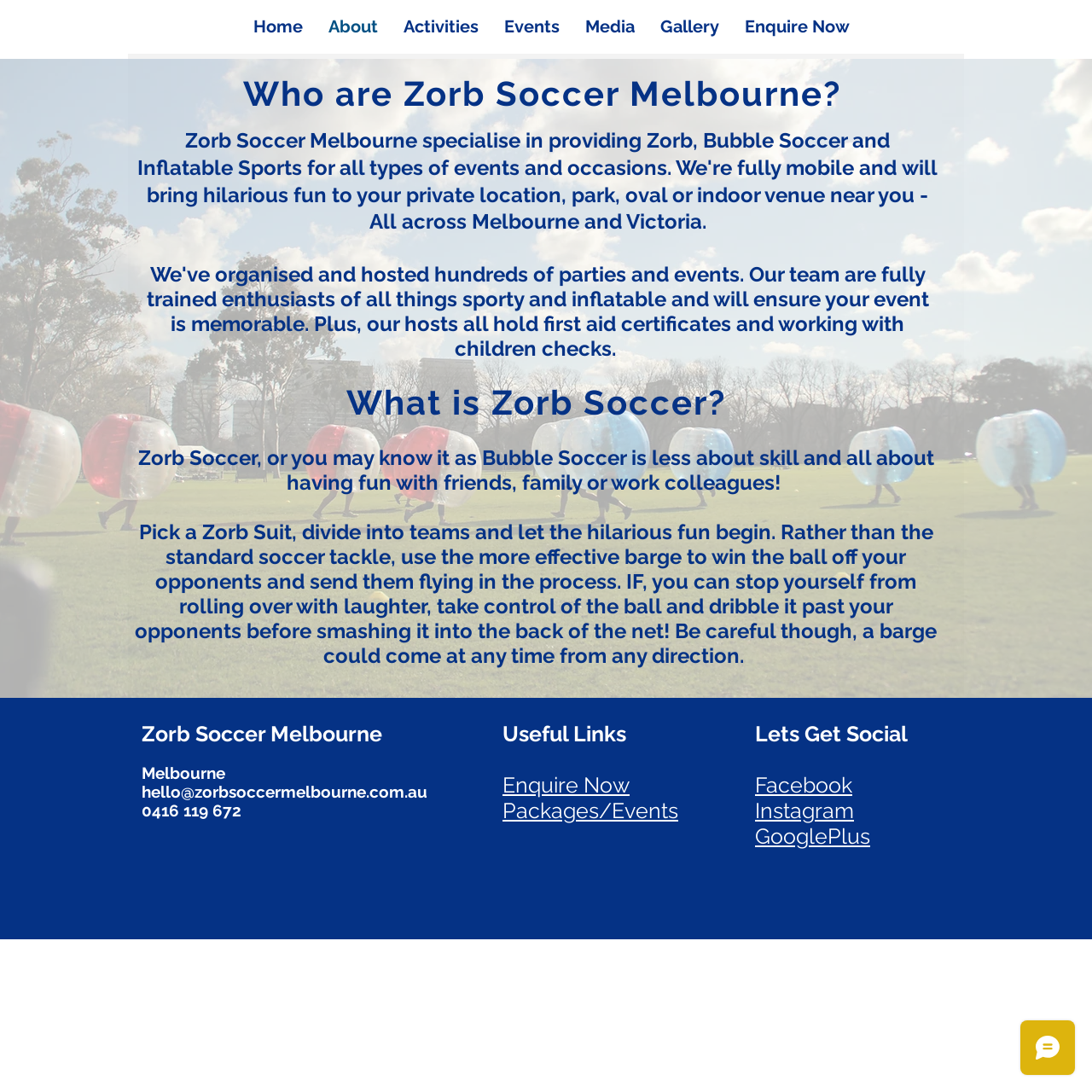Find the bounding box coordinates of the clickable area that will achieve the following instruction: "Visit Facebook page".

[0.691, 0.708, 0.78, 0.731]